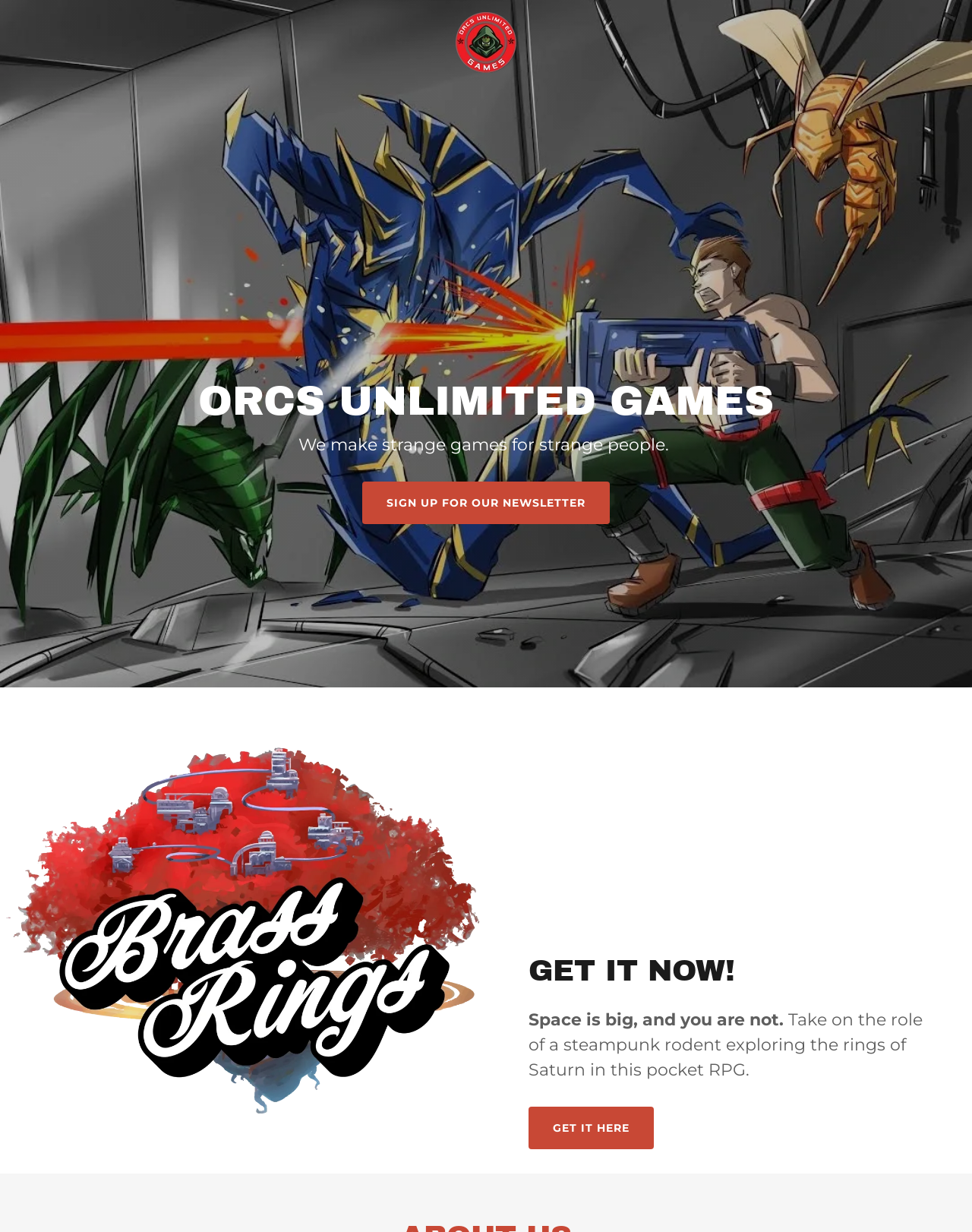What is the name of the game being promoted?
Craft a detailed and extensive response to the question.

The name of the game being promoted can be found in the StaticText element 'Space is big, and you are not.' which is a child of the main element. This element is located near the bottom of the webpage, indicating that it is a promotional section for a specific game.